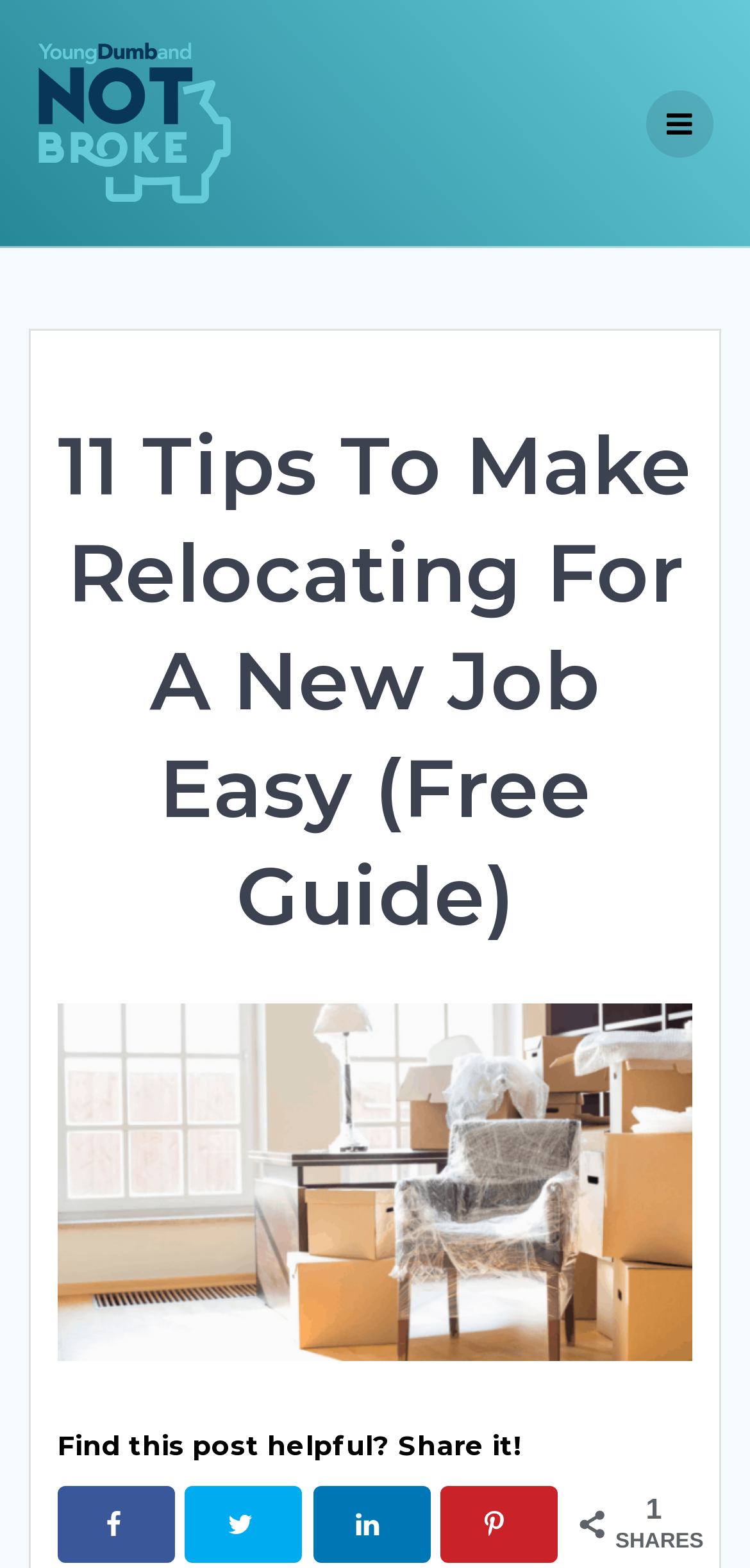Locate and provide the bounding box coordinates for the HTML element that matches this description: "alt="Young, Dumb, and NOT Broke?!"".

[0.05, 0.017, 0.306, 0.14]